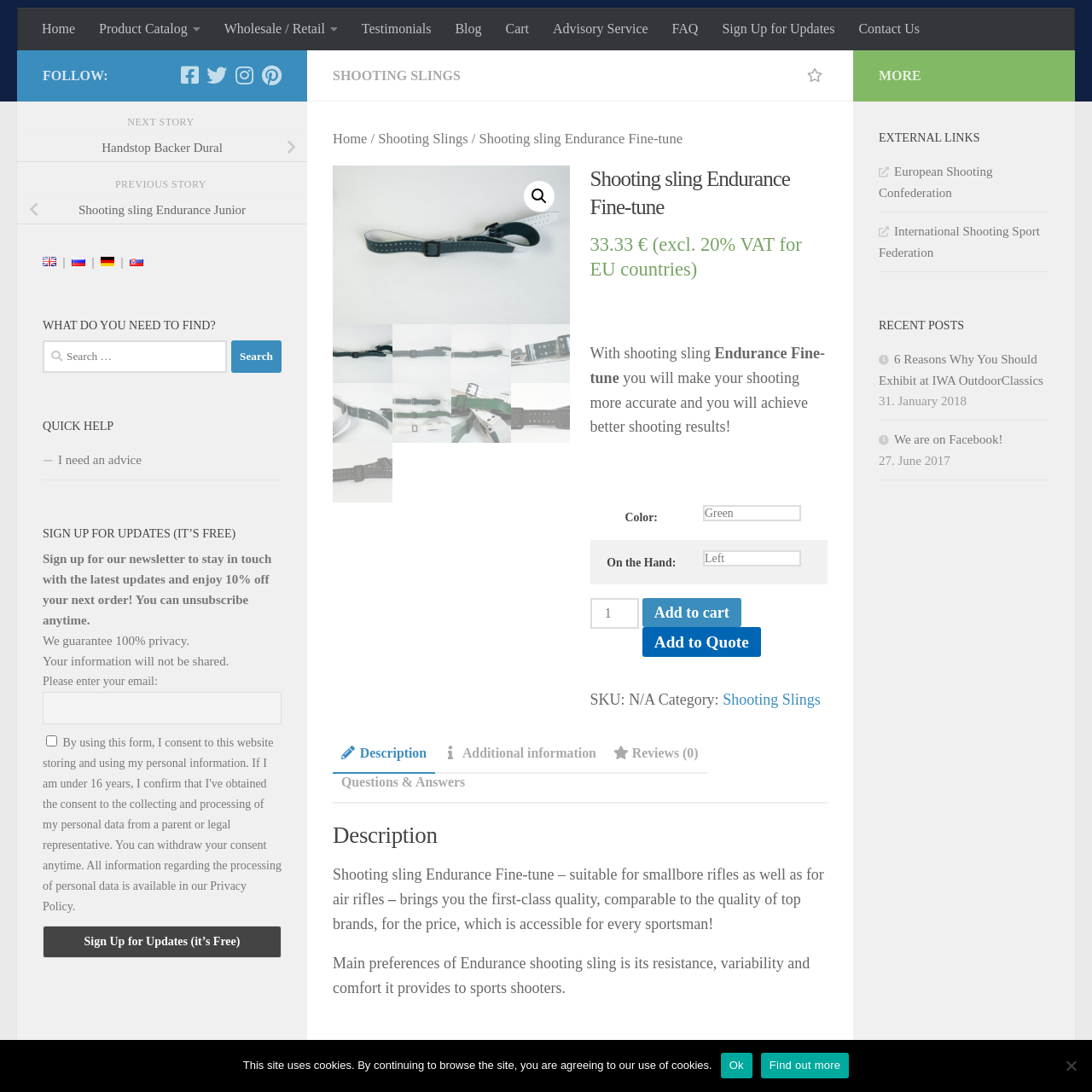Observe the image encased in the red box and deliver an in-depth response to the subsequent question by interpreting the details within the image:
What is the 'finequipment line' associated with?

According to the caption, the product is part of the finequipment line, which ensures reliability and performance during use, implying that the finequipment line is a series of products that prioritize reliability and performance.